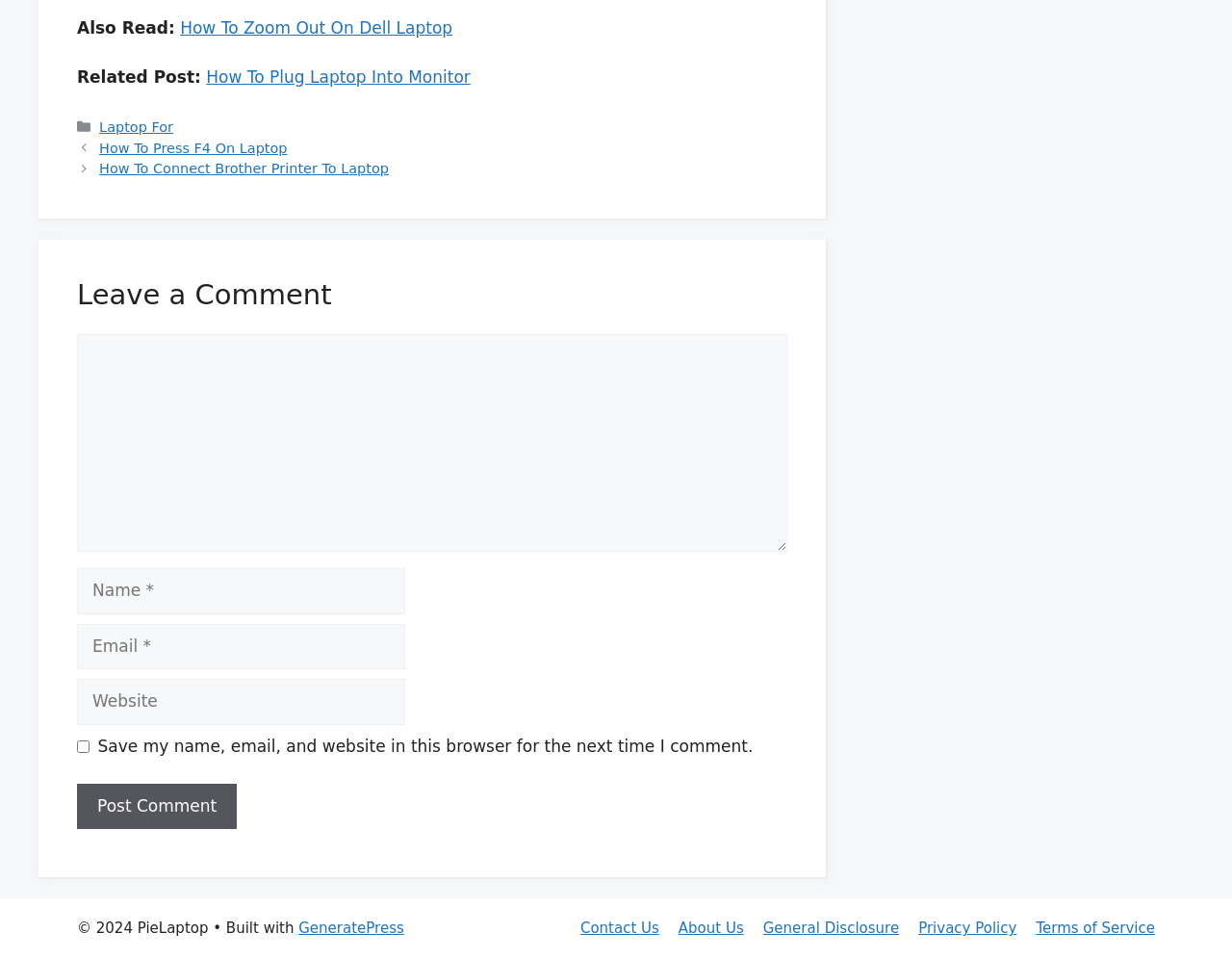What is the category of the related post?
Please give a detailed and elaborate answer to the question based on the image.

I found the related post section on the webpage, which contains a link 'Laptop For' under the 'Categories' heading. Therefore, the category of the related post is 'Laptop For'.